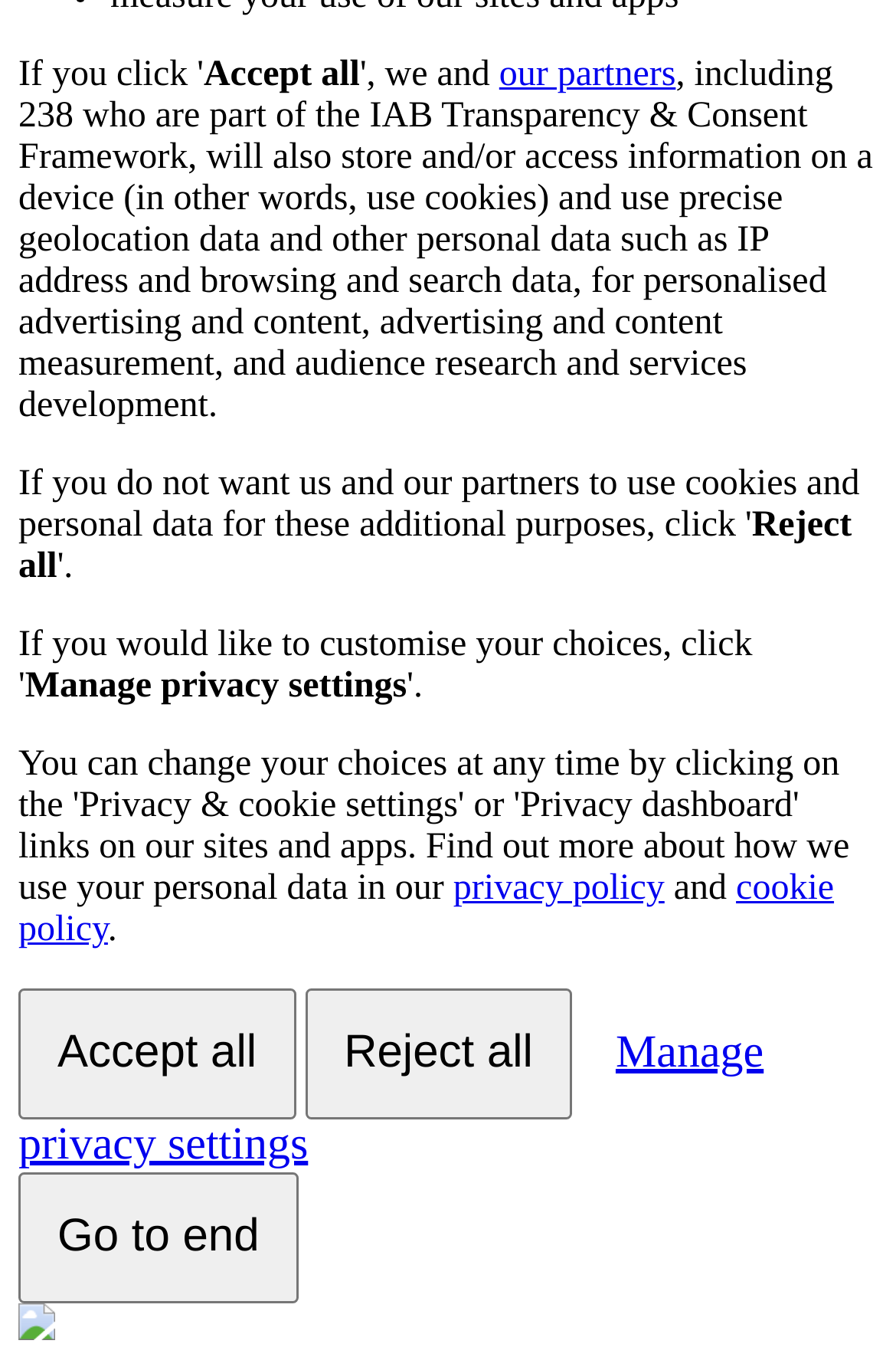Find the bounding box of the web element that fits this description: "Go to end".

[0.021, 0.856, 0.333, 0.951]